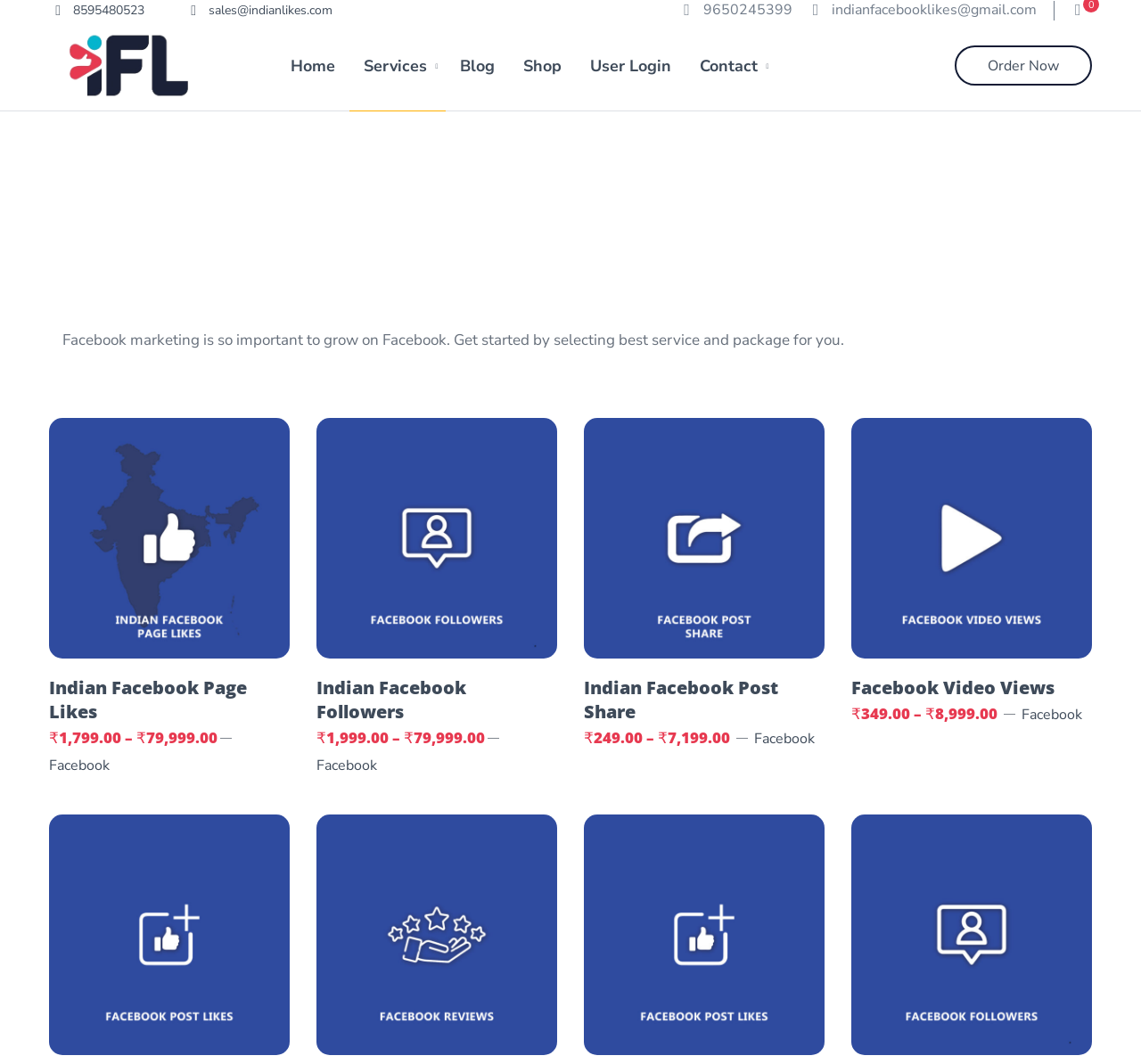Please find the bounding box coordinates of the element that you should click to achieve the following instruction: "View Robert B. Davis Papers". The coordinates should be presented as four float numbers between 0 and 1: [left, top, right, bottom].

None